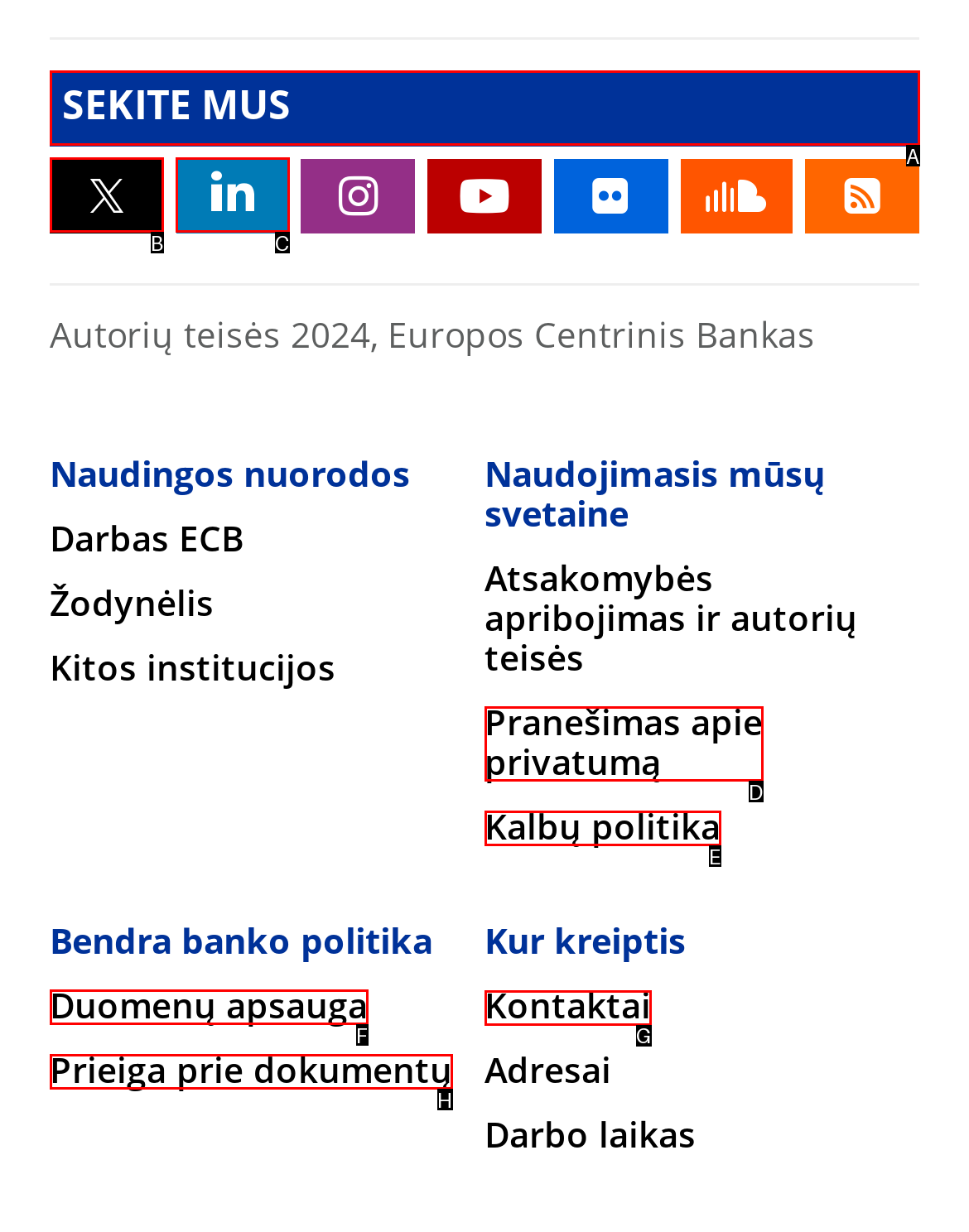Choose the HTML element that should be clicked to achieve this task: View Press Release items
Respond with the letter of the correct choice.

None